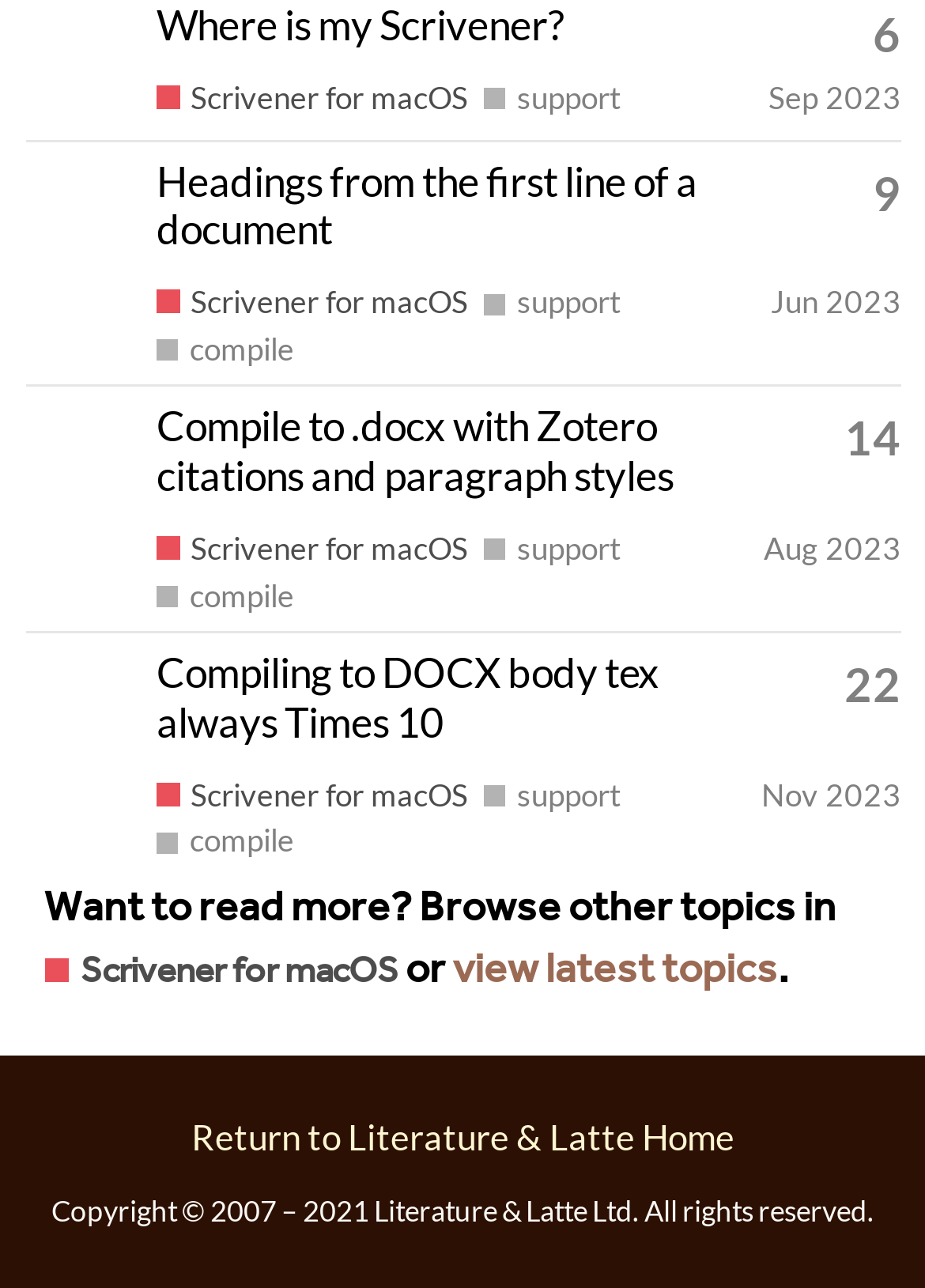What is the name of the software being discussed? Please answer the question using a single word or phrase based on the image.

Scrivener for macOS